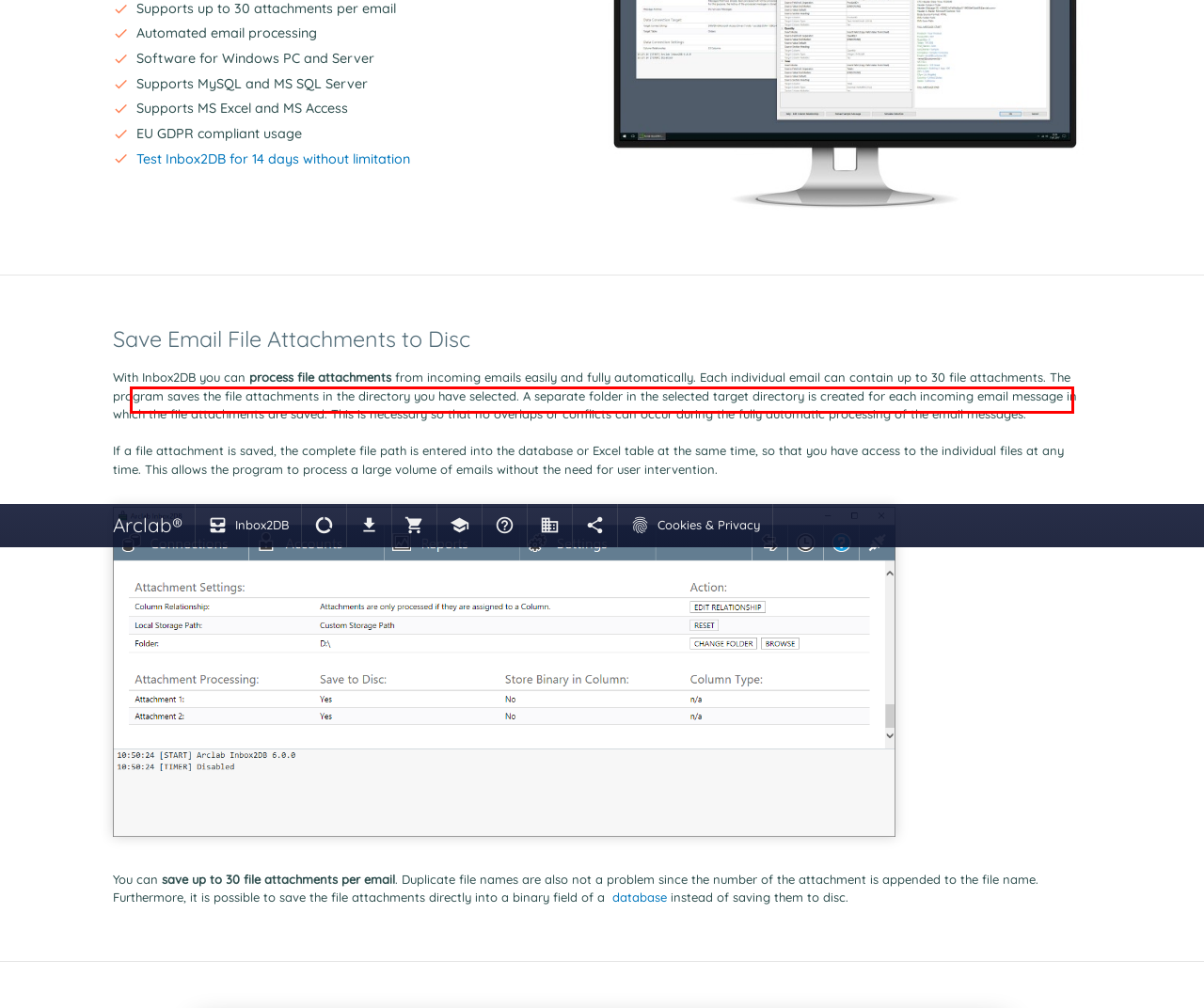Inspect the webpage screenshot that has a red bounding box and use OCR technology to read and display the text inside the red bounding box.

check There is no data processing contract necessary because the data is not transmitted to us and not processed by us.